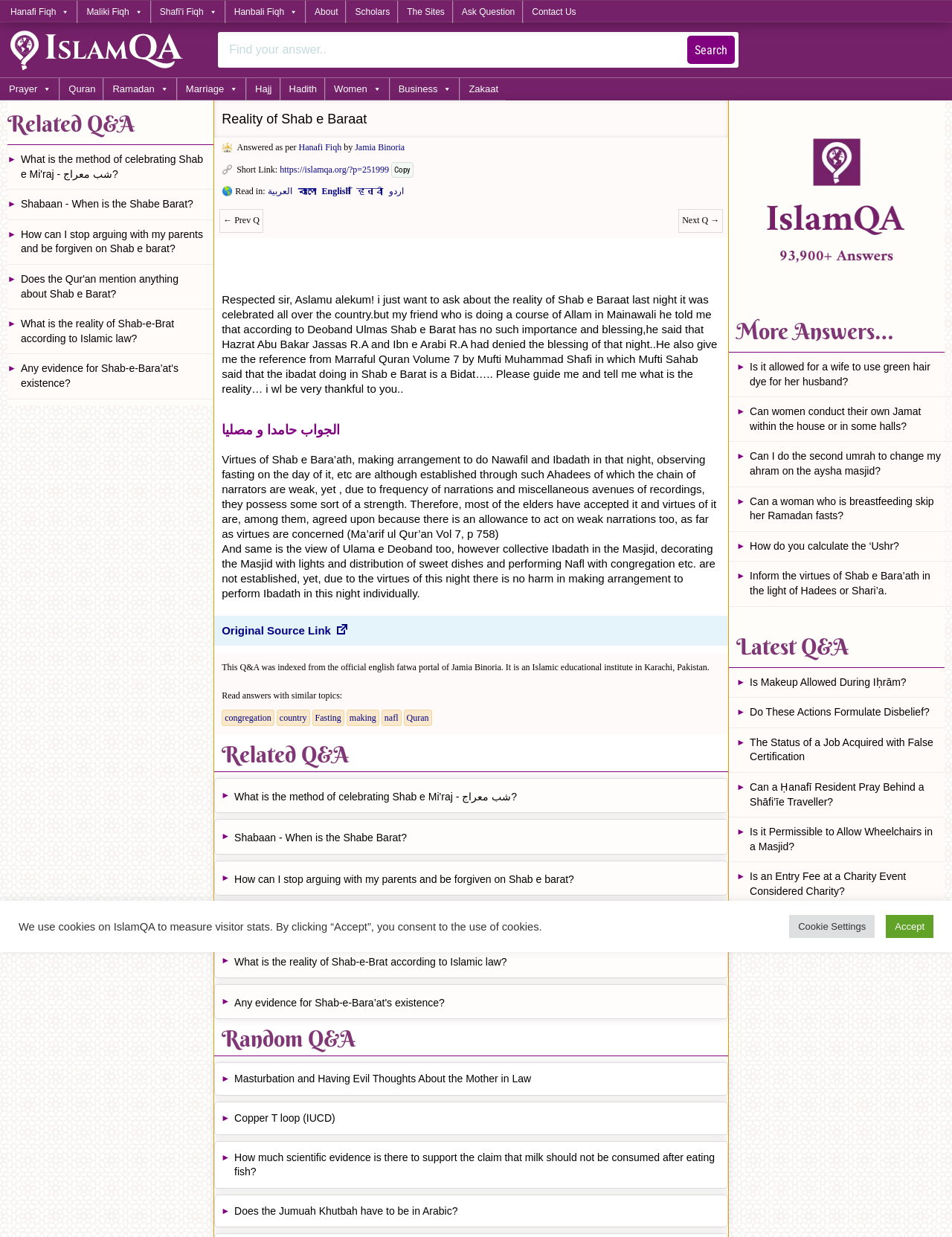What is the name of the Islamic educational institute mentioned on the webpage?
Please craft a detailed and exhaustive response to the question.

The webpage mentions Jamia Binoria as the Islamic educational institute in Karachi, Pakistan, from which the Q&A was indexed.